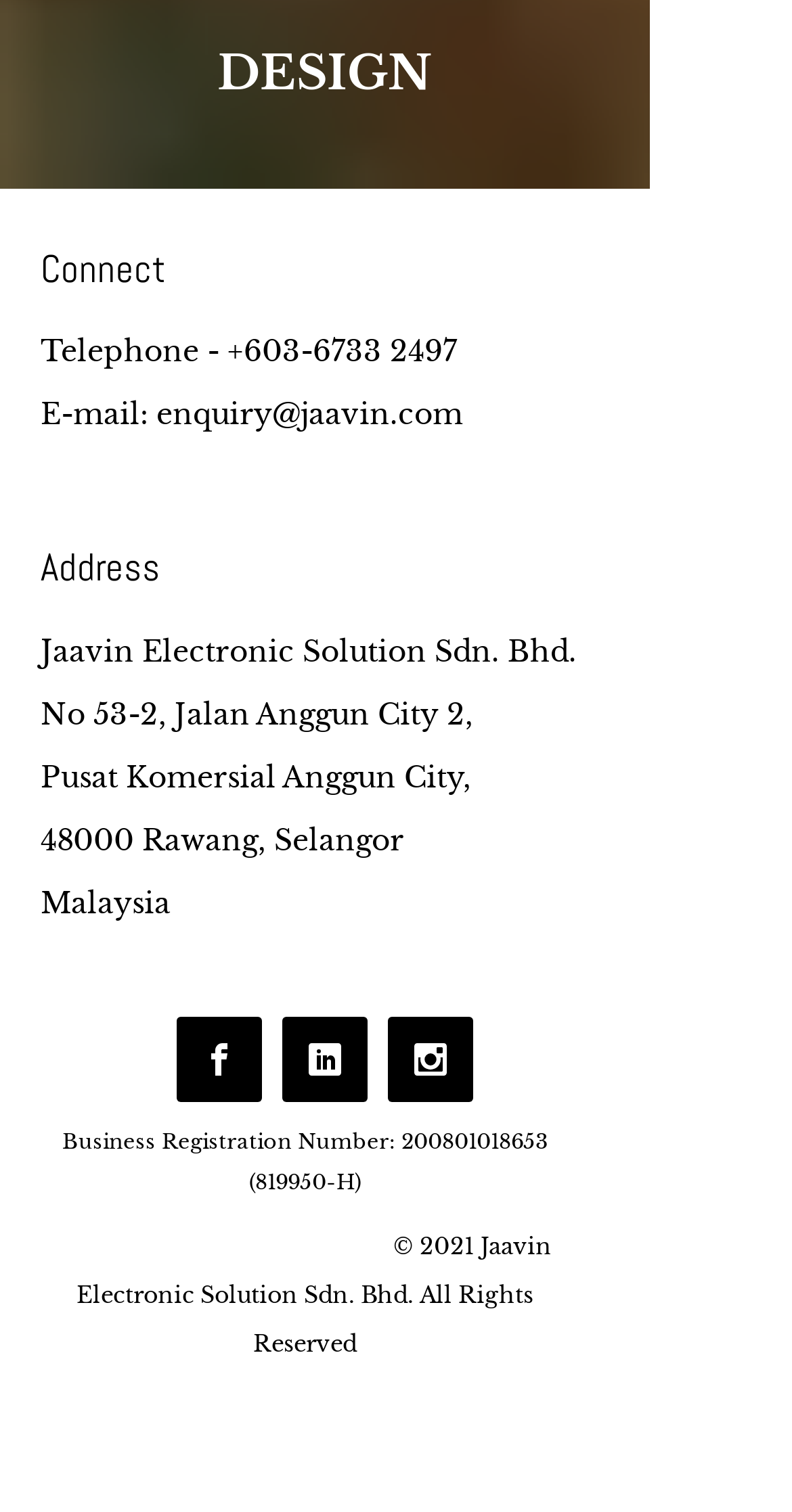Find the bounding box coordinates corresponding to the UI element with the description: "200801018653". The coordinates should be formatted as [left, top, right, bottom], with values as floats between 0 and 1.

[0.506, 0.746, 0.691, 0.764]